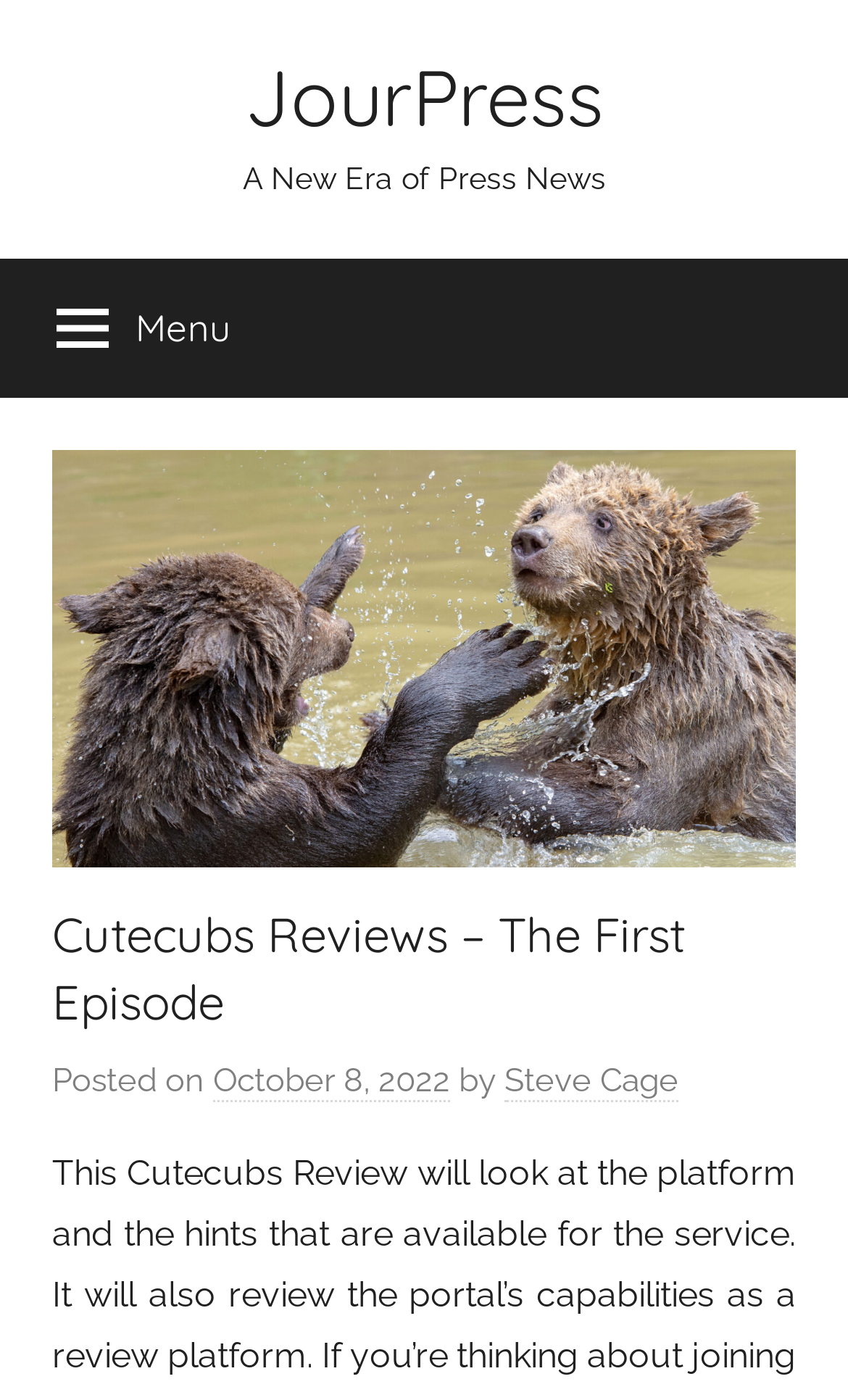Mark the bounding box of the element that matches the following description: "Steve Cage".

[0.595, 0.758, 0.8, 0.787]